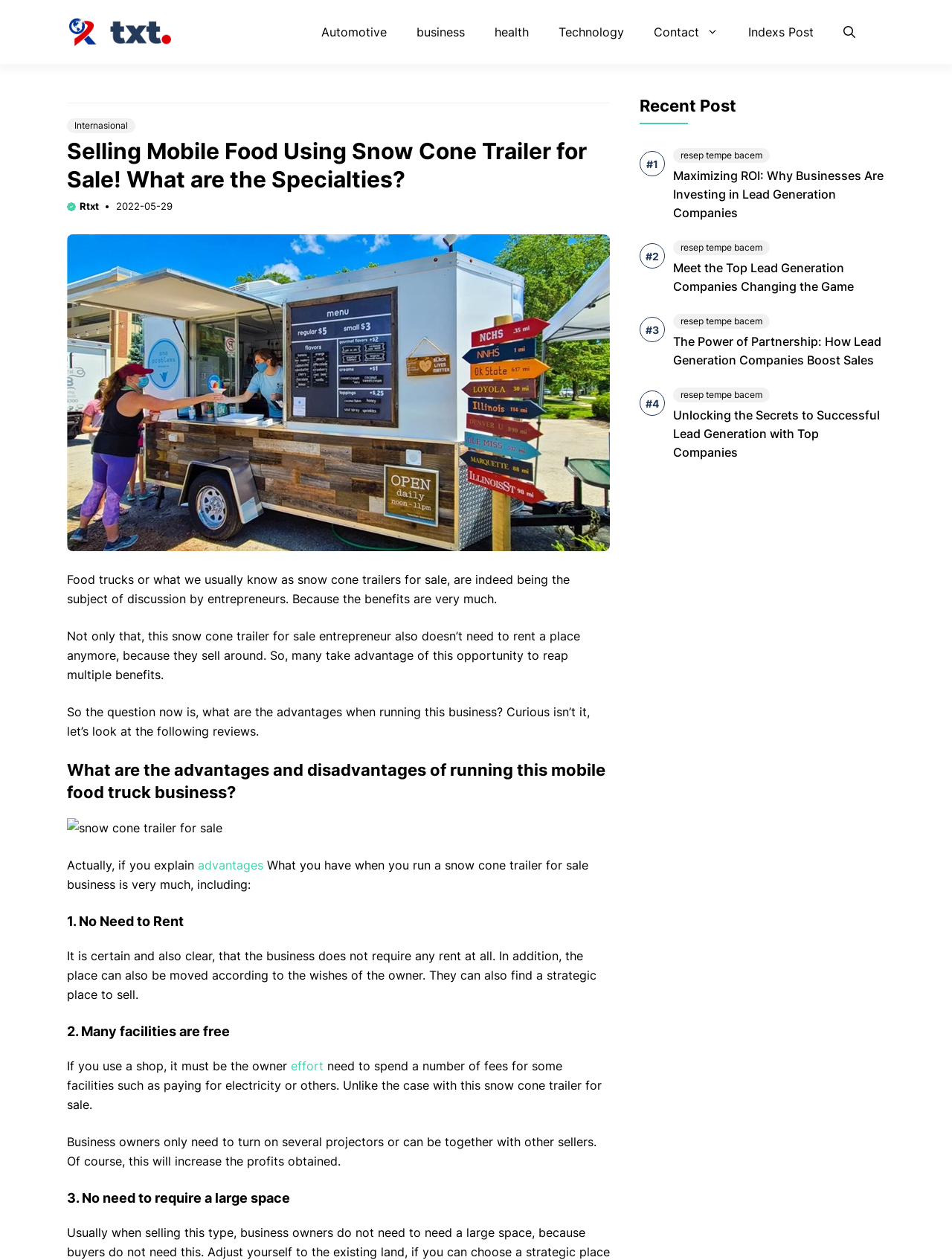Please find the bounding box coordinates for the clickable element needed to perform this instruction: "Open the search function".

[0.886, 0.011, 0.898, 0.04]